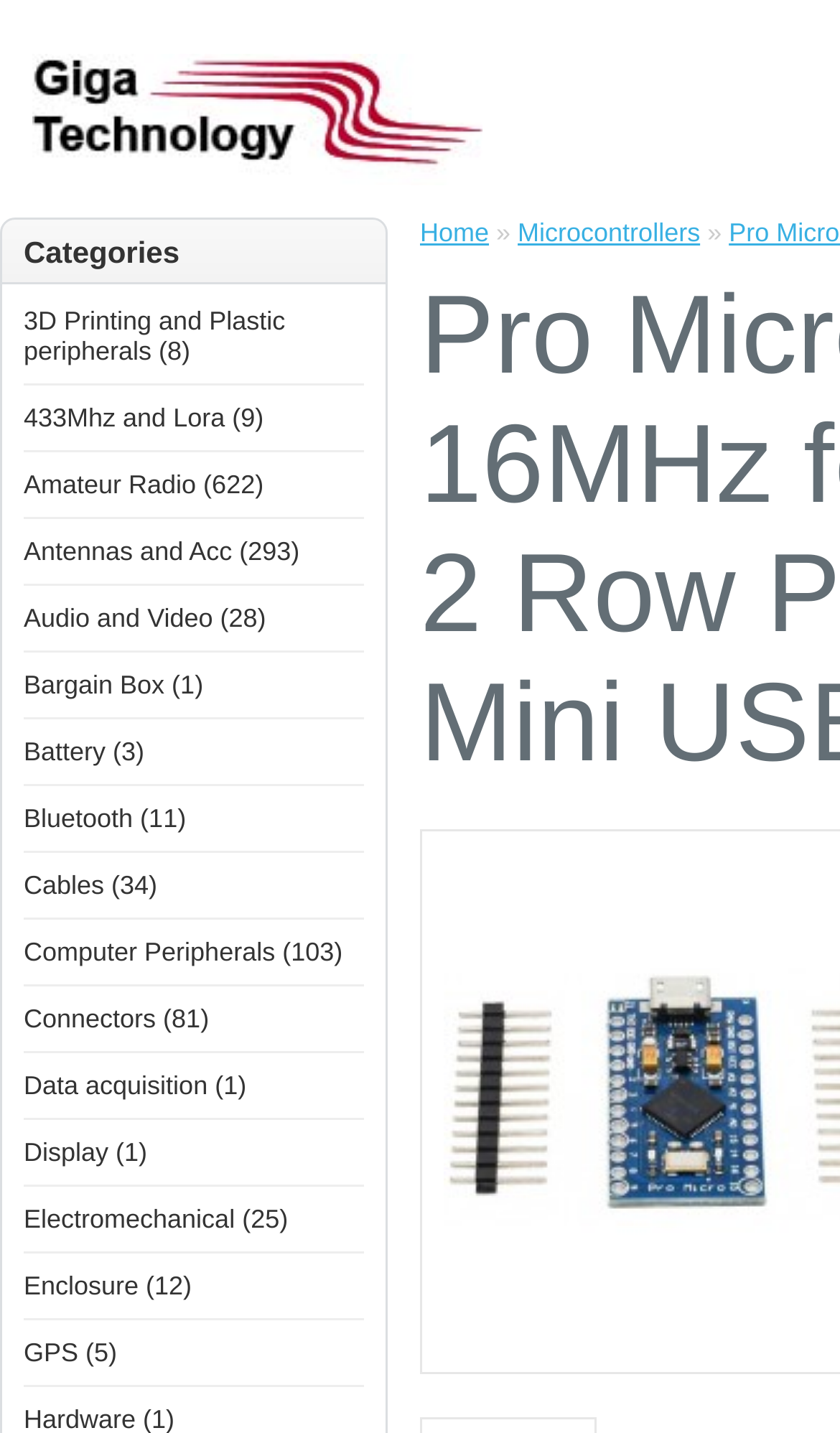Please determine the bounding box coordinates for the element with the description: "Lahore Jobs".

None